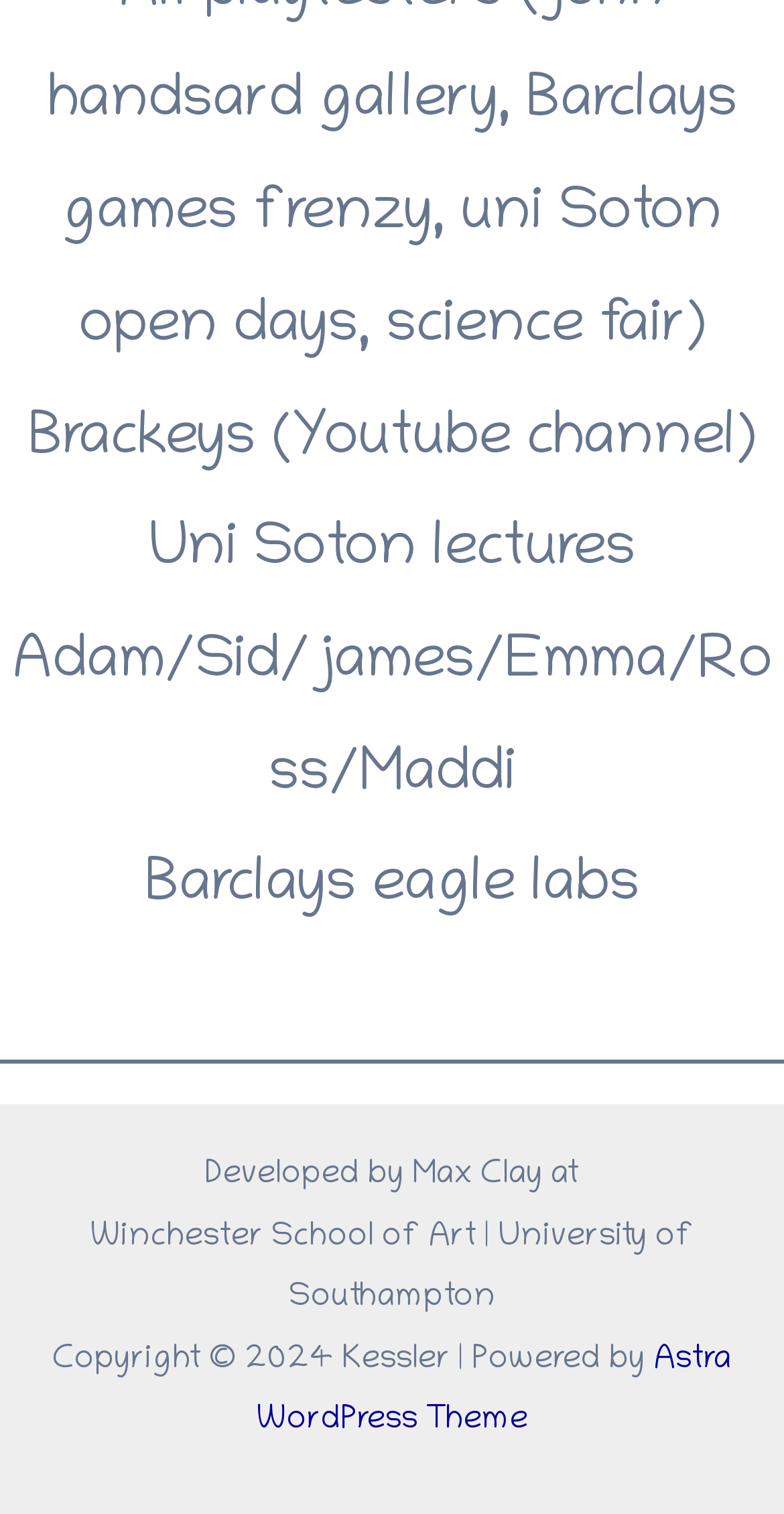What is the theme used to power the website?
Based on the image, respond with a single word or phrase.

Astra WordPress Theme